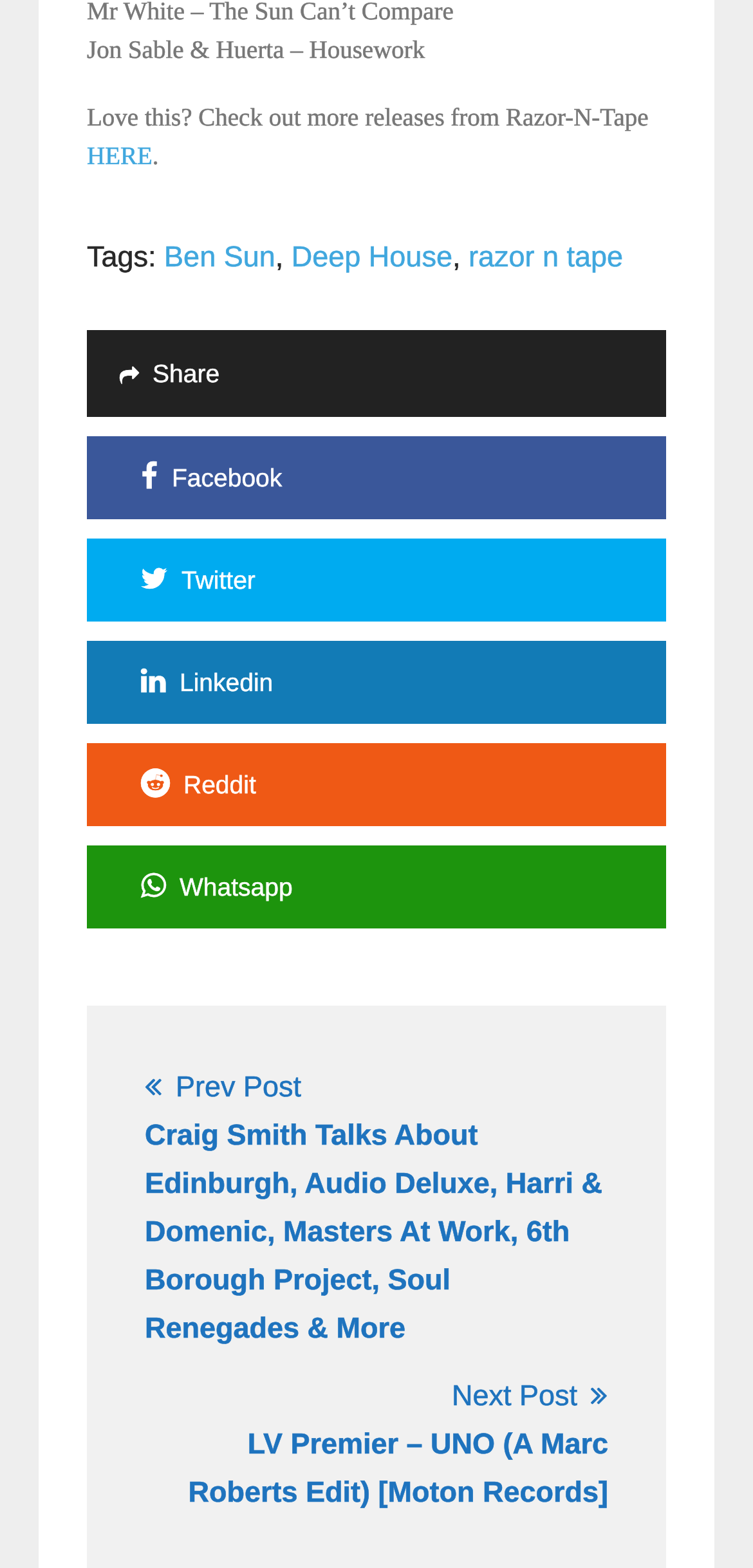Can you find the bounding box coordinates of the area I should click to execute the following instruction: "Search on Google"?

None